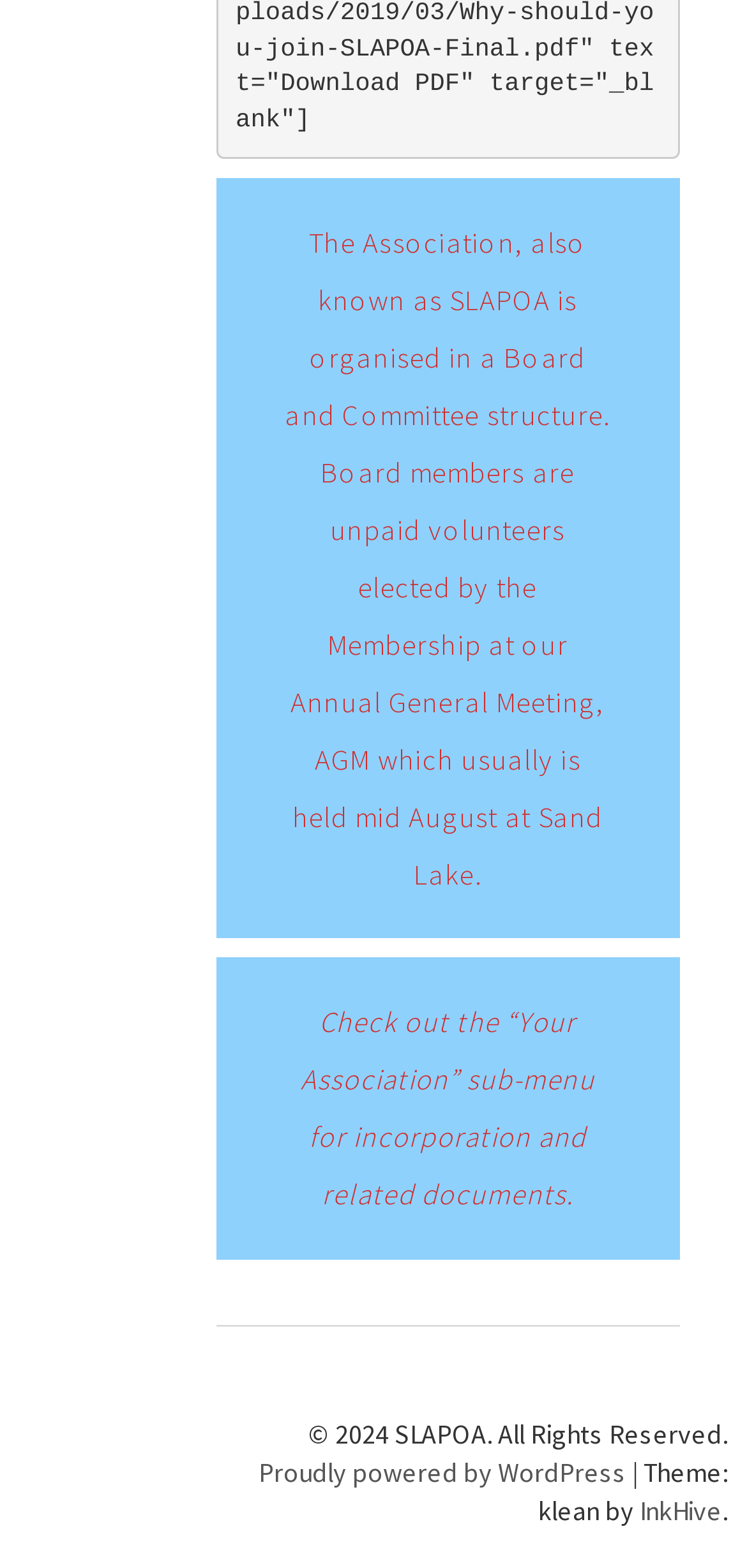Given the element description InkHive, predict the bounding box coordinates for the UI element in the webpage screenshot. The format should be (top-left x, top-left y, bottom-right x, bottom-right y), and the values should be between 0 and 1.

[0.856, 0.952, 0.967, 0.974]